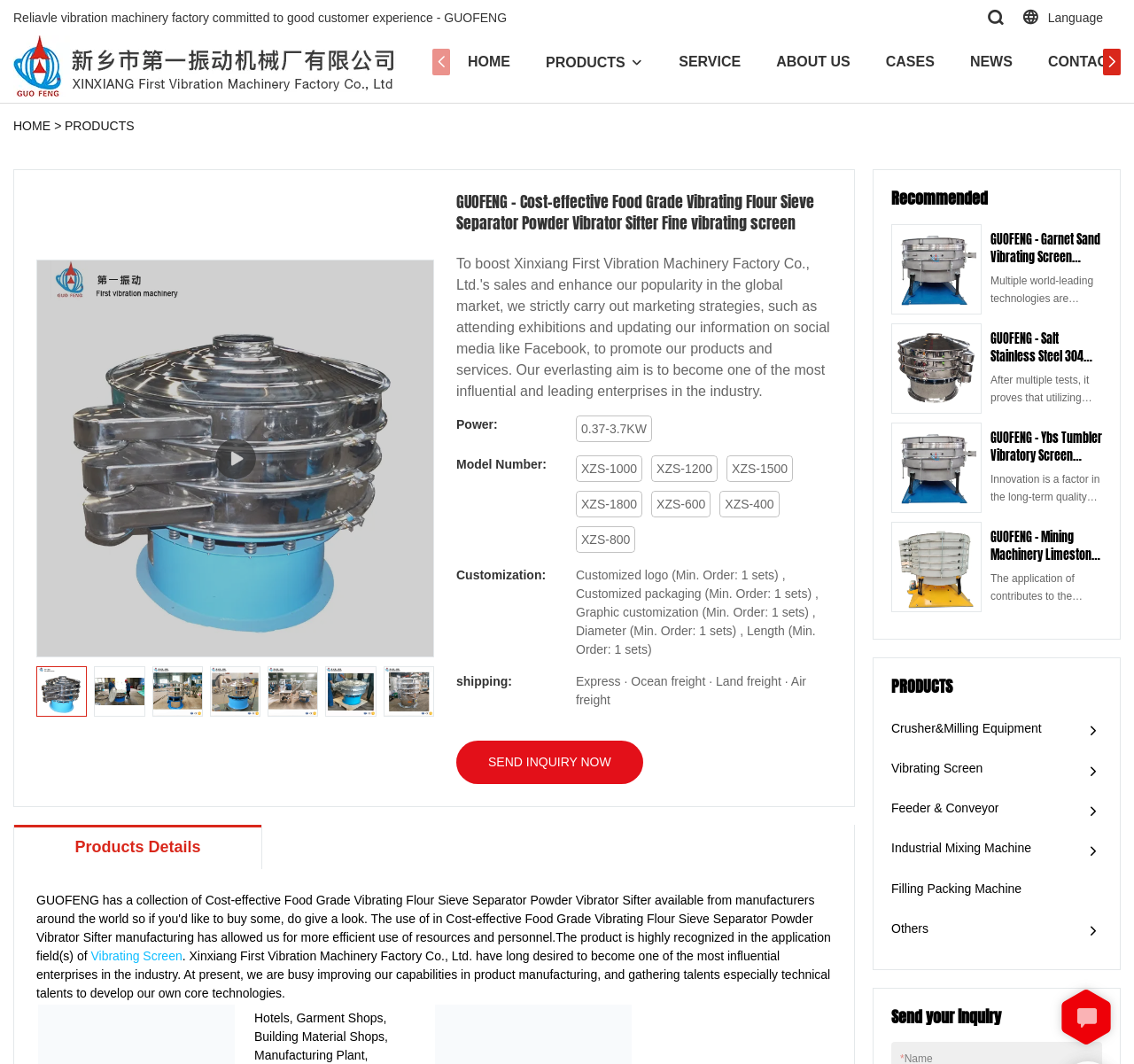How many product categories are listed?
Provide a detailed answer to the question using information from the image.

There are 5 product categories listed, which are Crusher&Milling Equipment, Vibrating Screen, Feeder & Conveyor, Industrial Mixing Machine, and others.